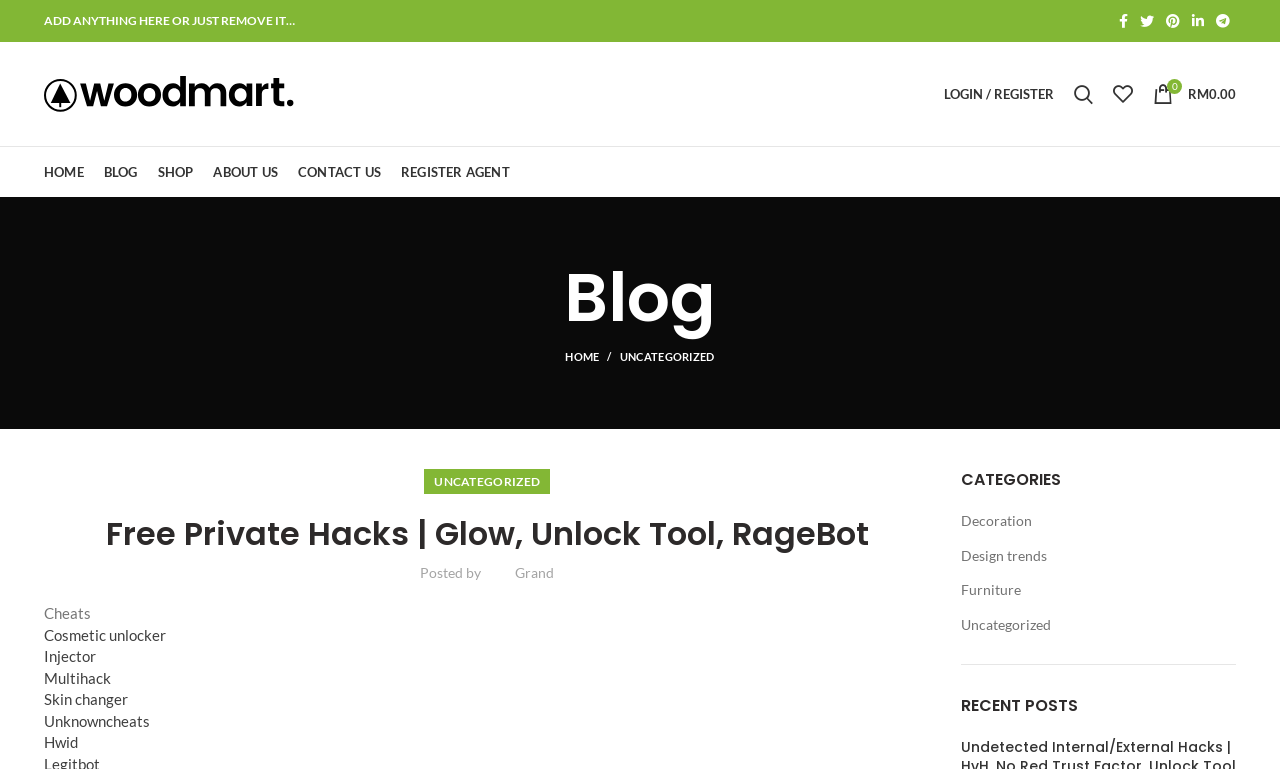Please identify the bounding box coordinates of the element's region that should be clicked to execute the following instruction: "Search for something". The bounding box coordinates must be four float numbers between 0 and 1, i.e., [left, top, right, bottom].

[0.831, 0.096, 0.862, 0.148]